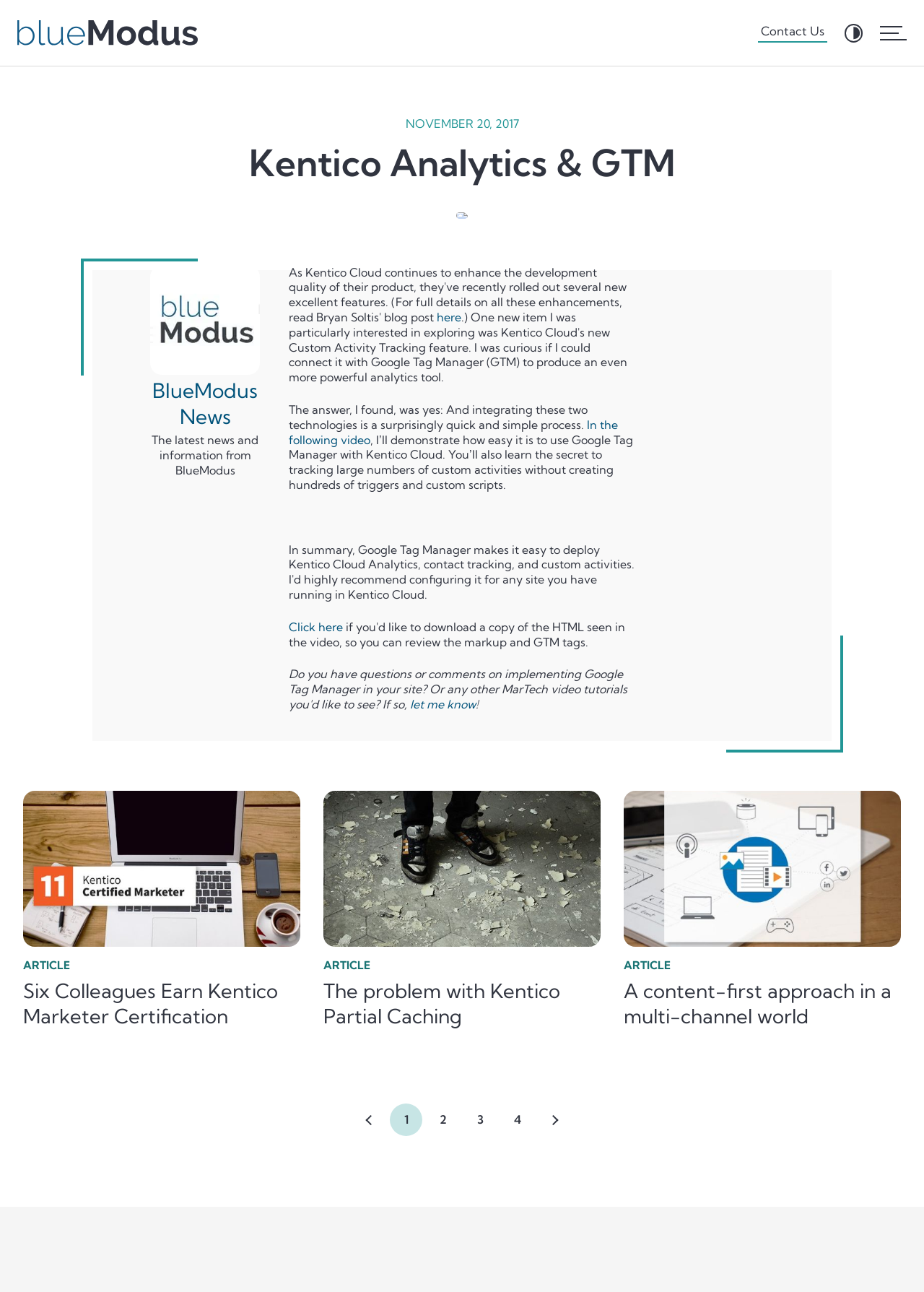Using the provided description: "Terms of Use", find the bounding box coordinates of the corresponding UI element. The output should be four float numbers between 0 and 1, in the format [left, top, right, bottom].

[0.641, 0.693, 0.716, 0.705]